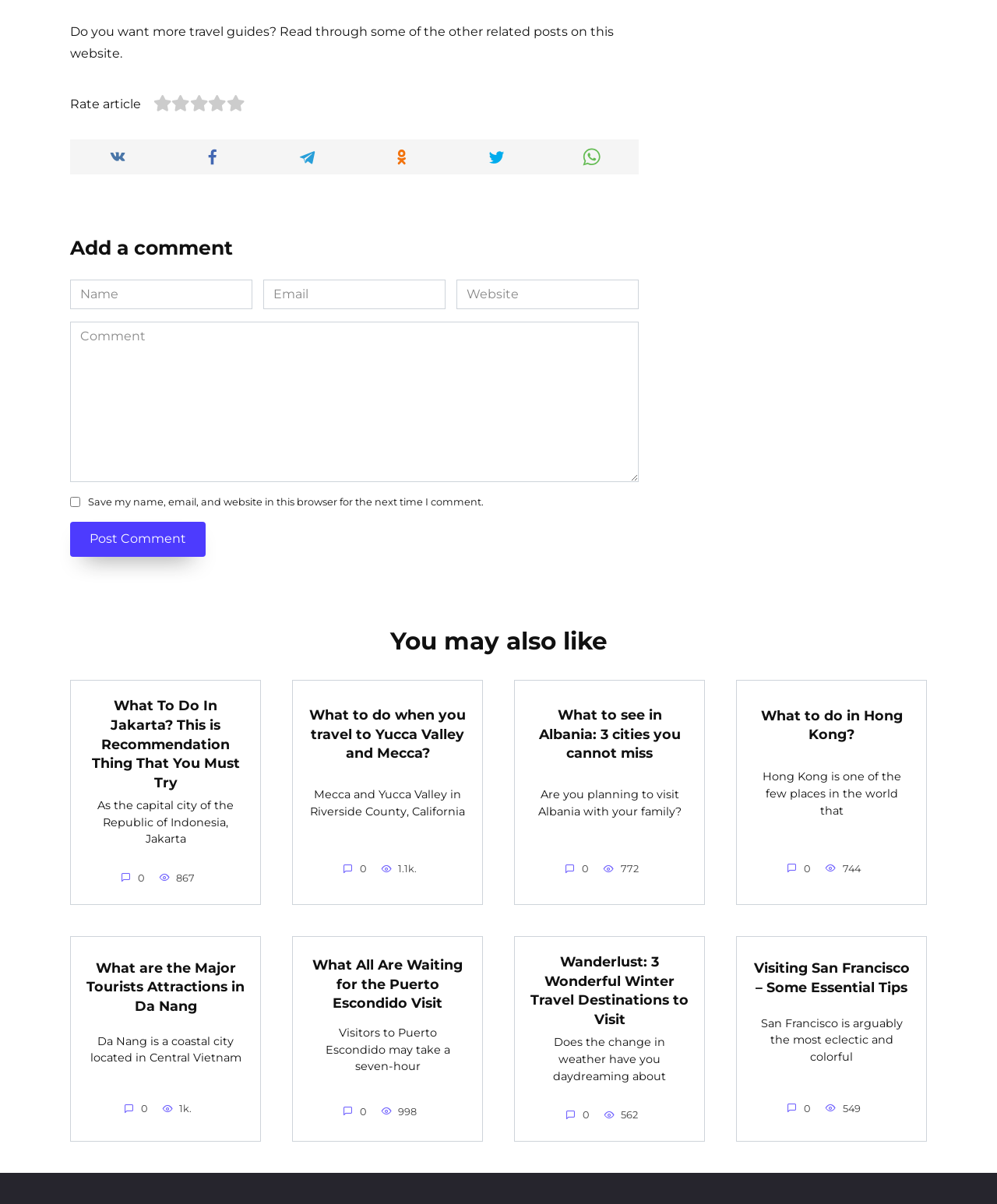Determine the bounding box for the UI element described here: "parent_node: Name * name="author" placeholder="Name"".

[0.07, 0.232, 0.253, 0.256]